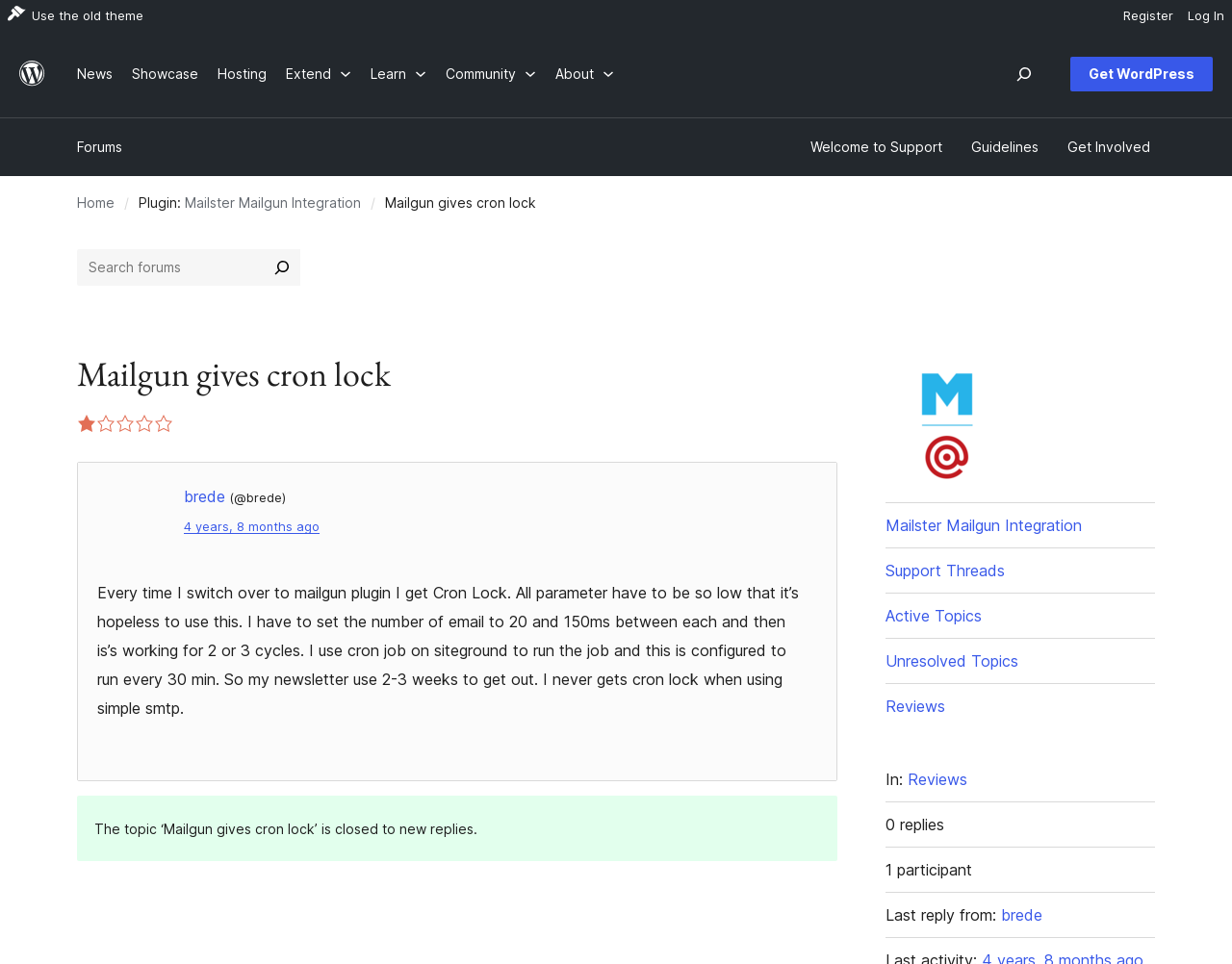Use a single word or phrase to answer the following:
What is the status of the topic?

closed